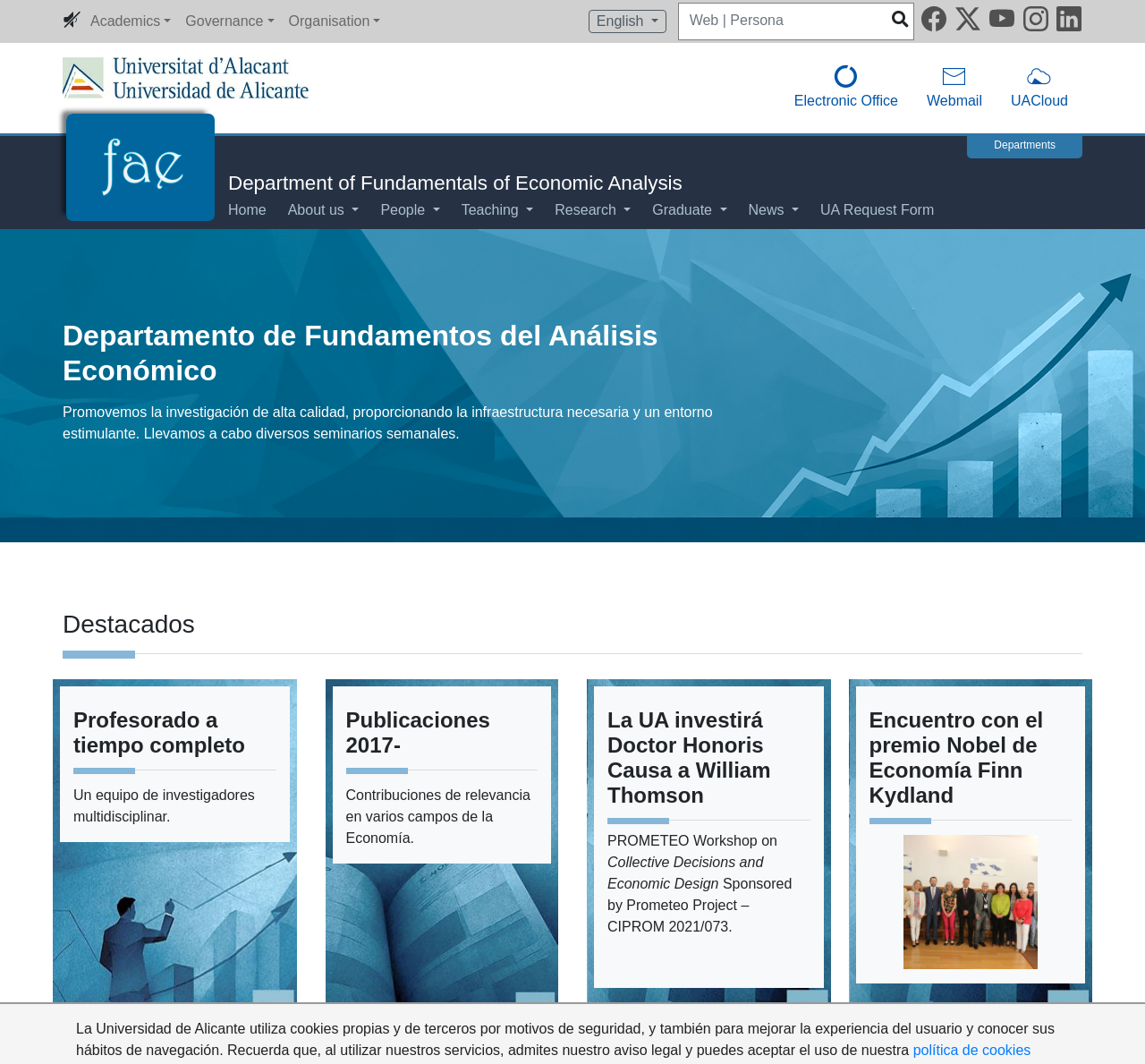Can you pinpoint the bounding box coordinates for the clickable element required for this instruction: "search"? The coordinates should be four float numbers between 0 and 1, i.e., [left, top, right, bottom].

None